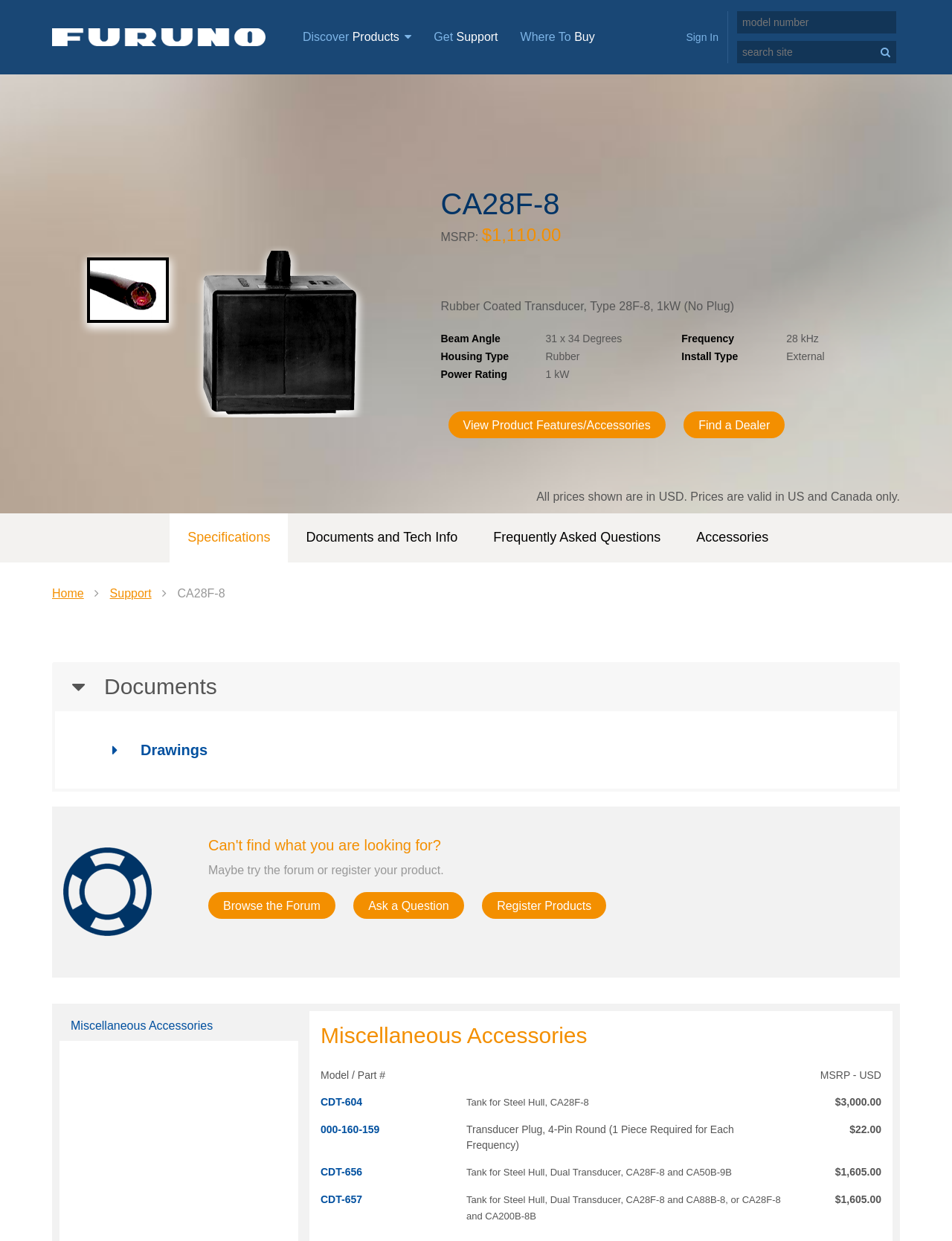Please find the bounding box coordinates for the clickable element needed to perform this instruction: "Browse the forum".

[0.219, 0.719, 0.352, 0.74]